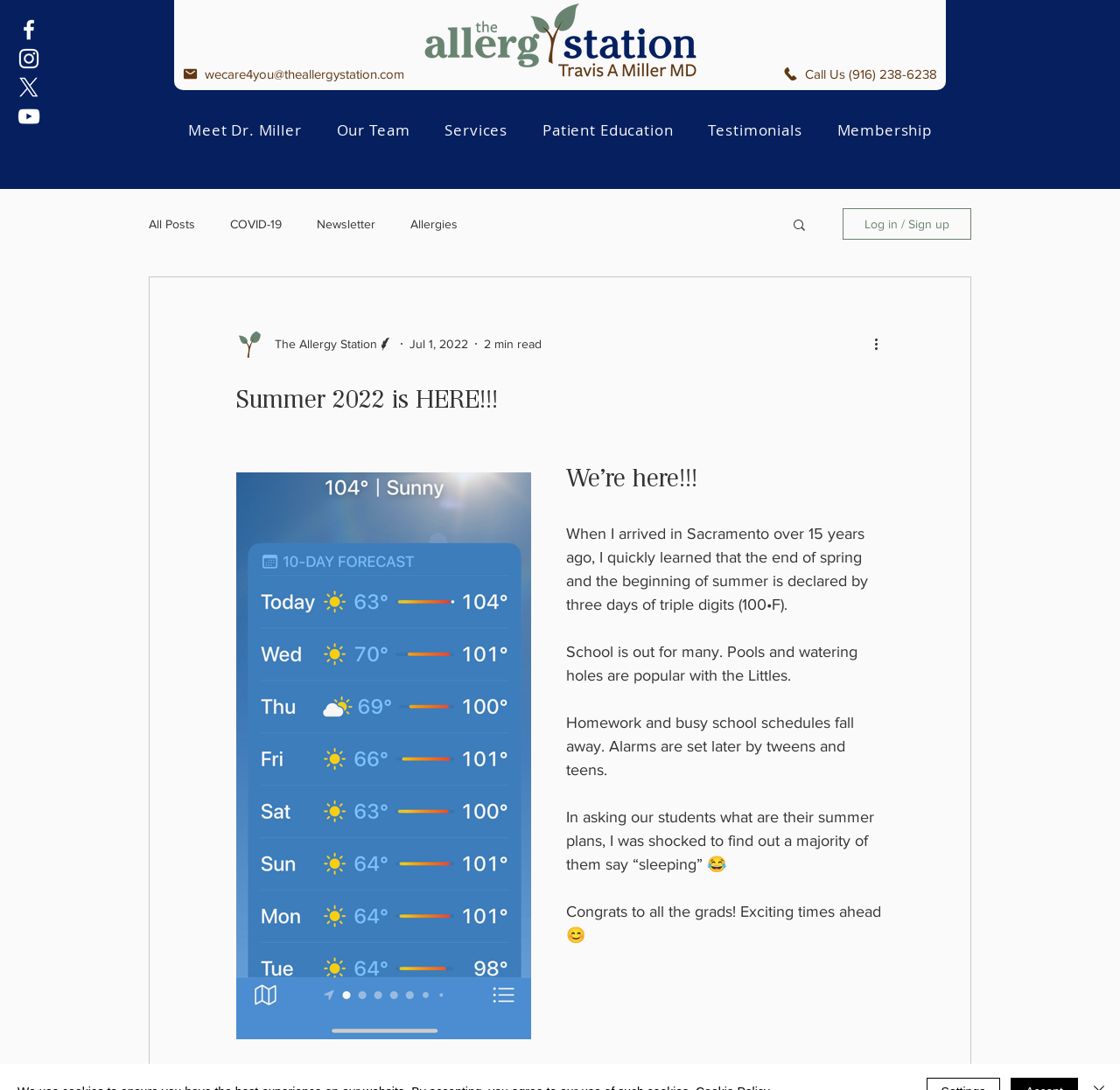What is the temperature mentioned in the blog post?
Look at the webpage screenshot and answer the question with a detailed explanation.

I found the answer by looking at the static text element which says 'the end of spring and the beginning of summer is declared by three days of triple digits (100•F).'